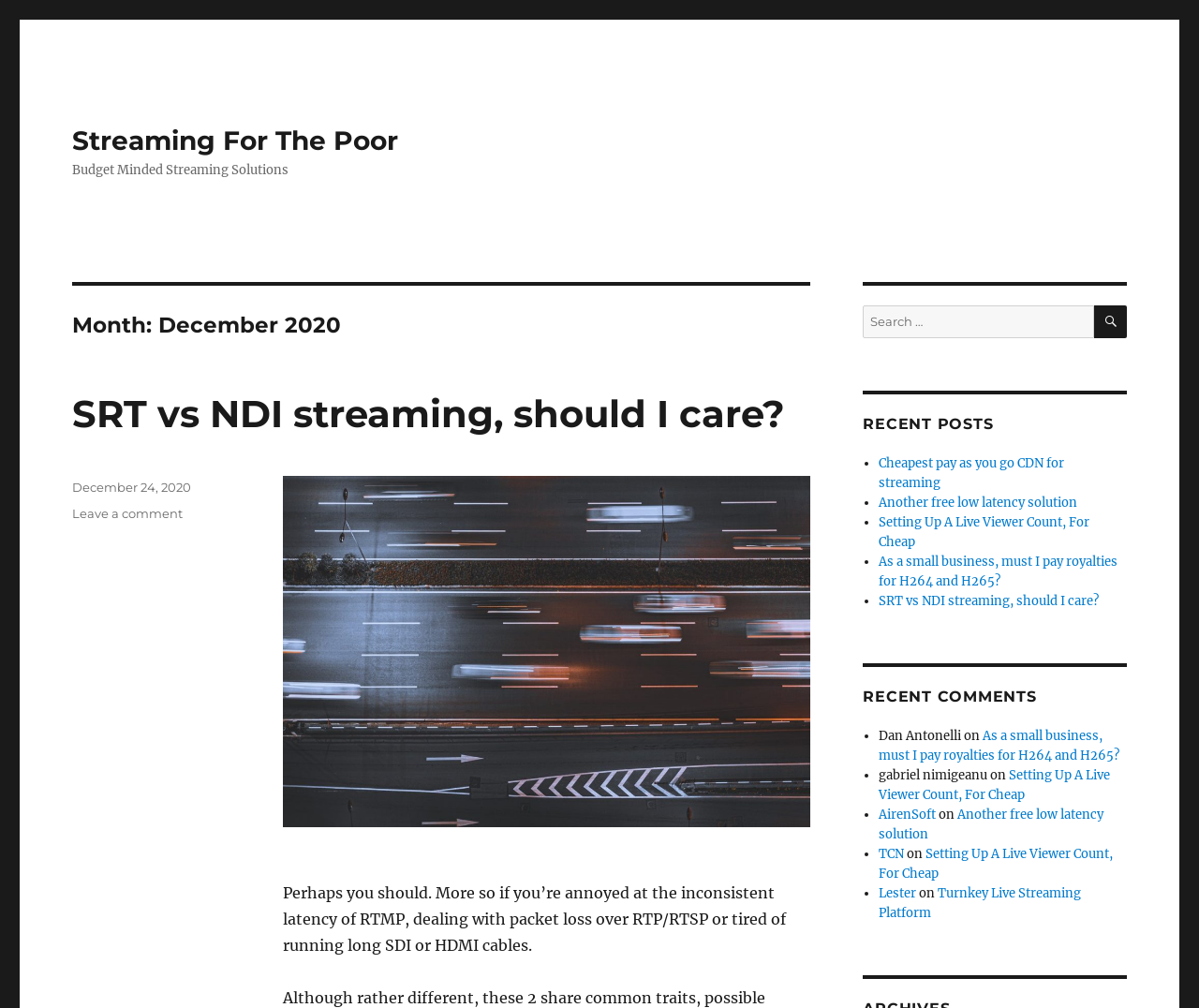Give a one-word or one-phrase response to the question: 
What is the text of the footer element?

Posted on